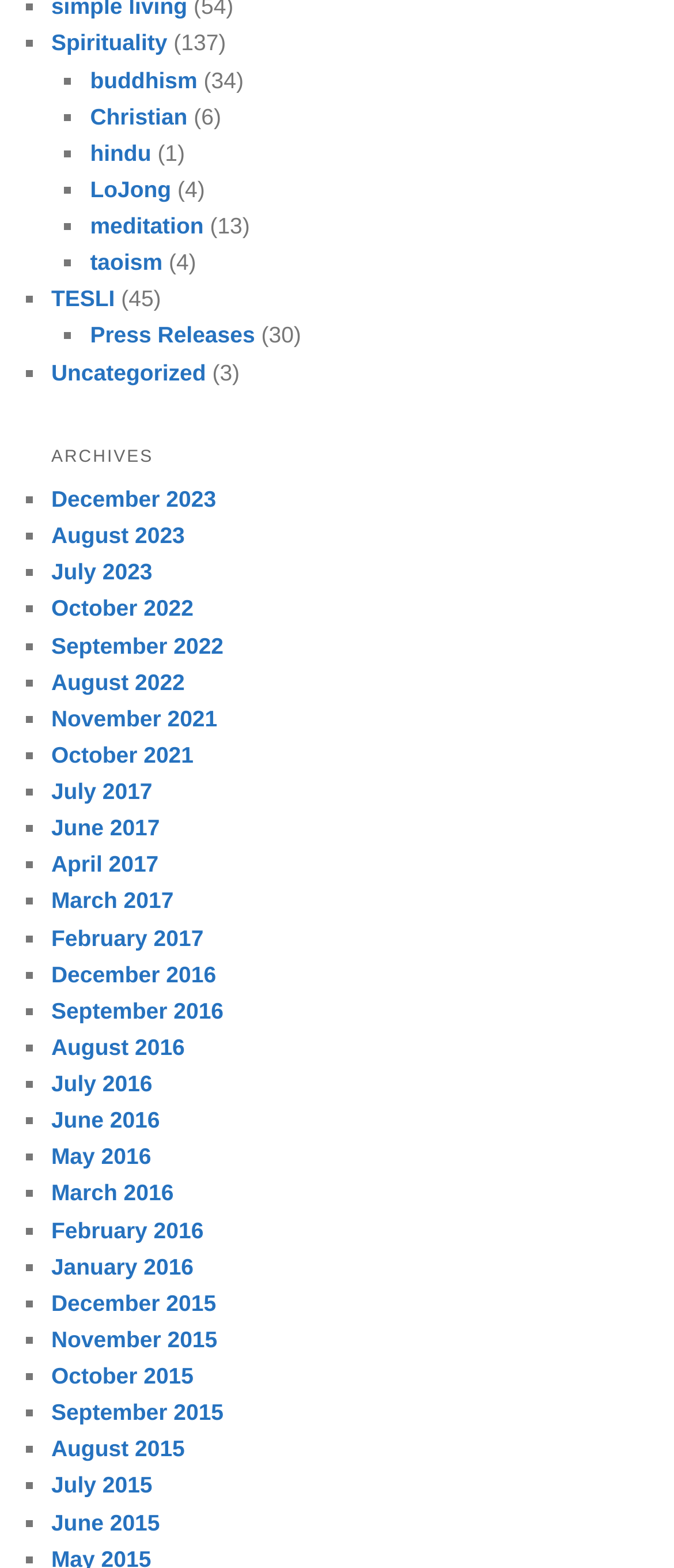What is the most recent archive listed?
Could you answer the question in a detailed manner, providing as much information as possible?

The most recent archive listed is 'December 2023' which is a link located at the top of the 'ARCHIVES' section with a bounding box coordinate of [0.076, 0.31, 0.321, 0.327].